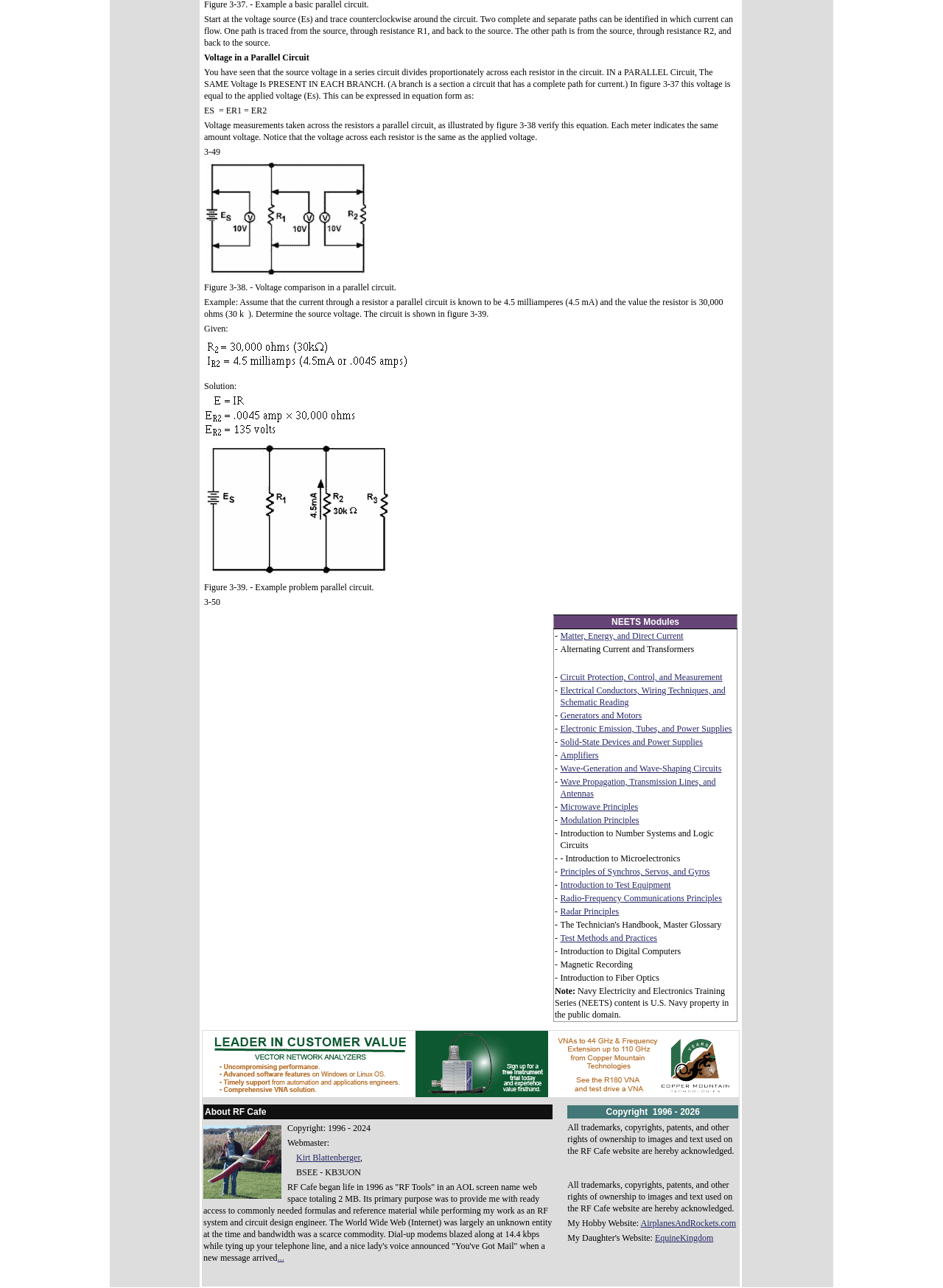Please determine the bounding box coordinates for the element that should be clicked to follow these instructions: "Click the link 'Electrical Conductors, Wiring Techniques, and Schematic Reading'".

[0.594, 0.532, 0.769, 0.549]